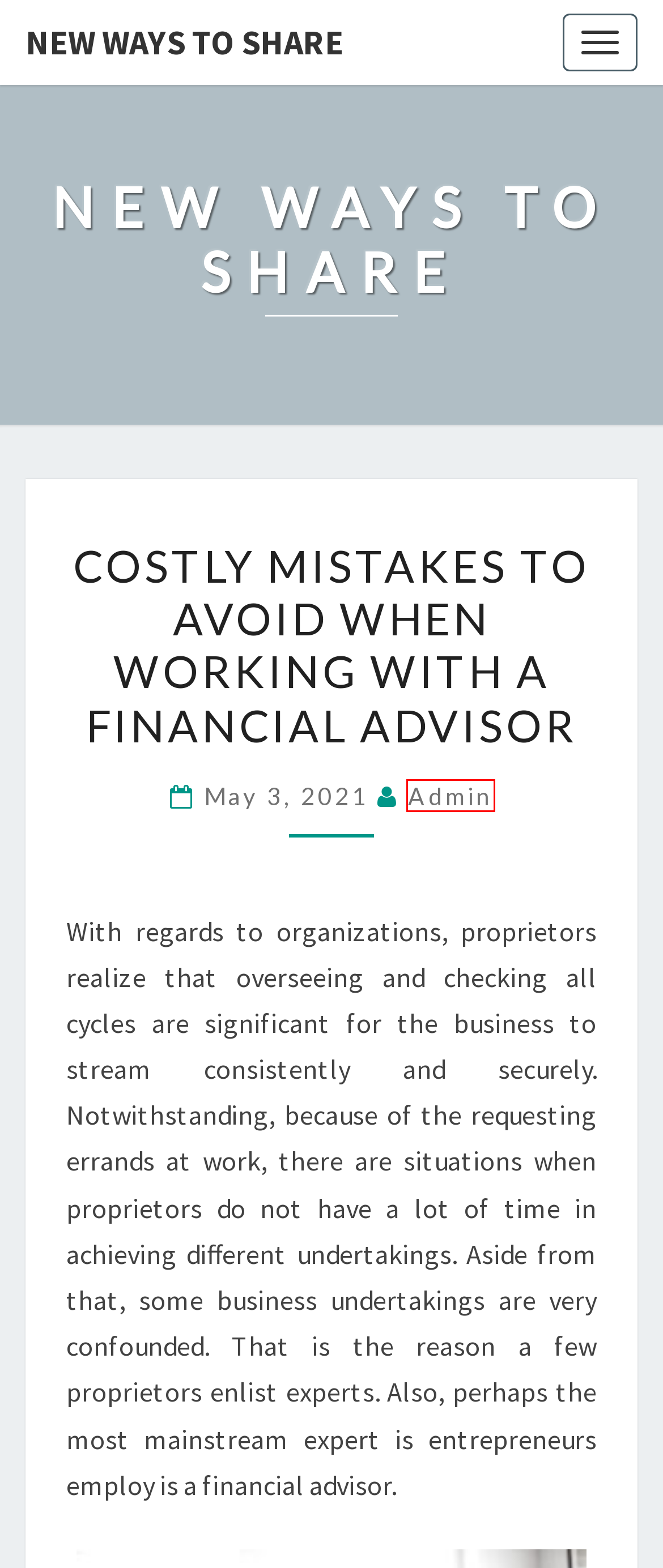You have a screenshot of a webpage with a red rectangle bounding box around a UI element. Choose the best description that matches the new page after clicking the element within the bounding box. The candidate descriptions are:
A. admin – New Ways To Share
B. Pets – New Ways To Share
C. October 2023 – New Ways To Share
D. April 2022 – New Ways To Share
E. App Development – New Ways To Share
F. Internet Marketing – New Ways To Share
G. New Ways To Share
H. May 2024 – New Ways To Share

A